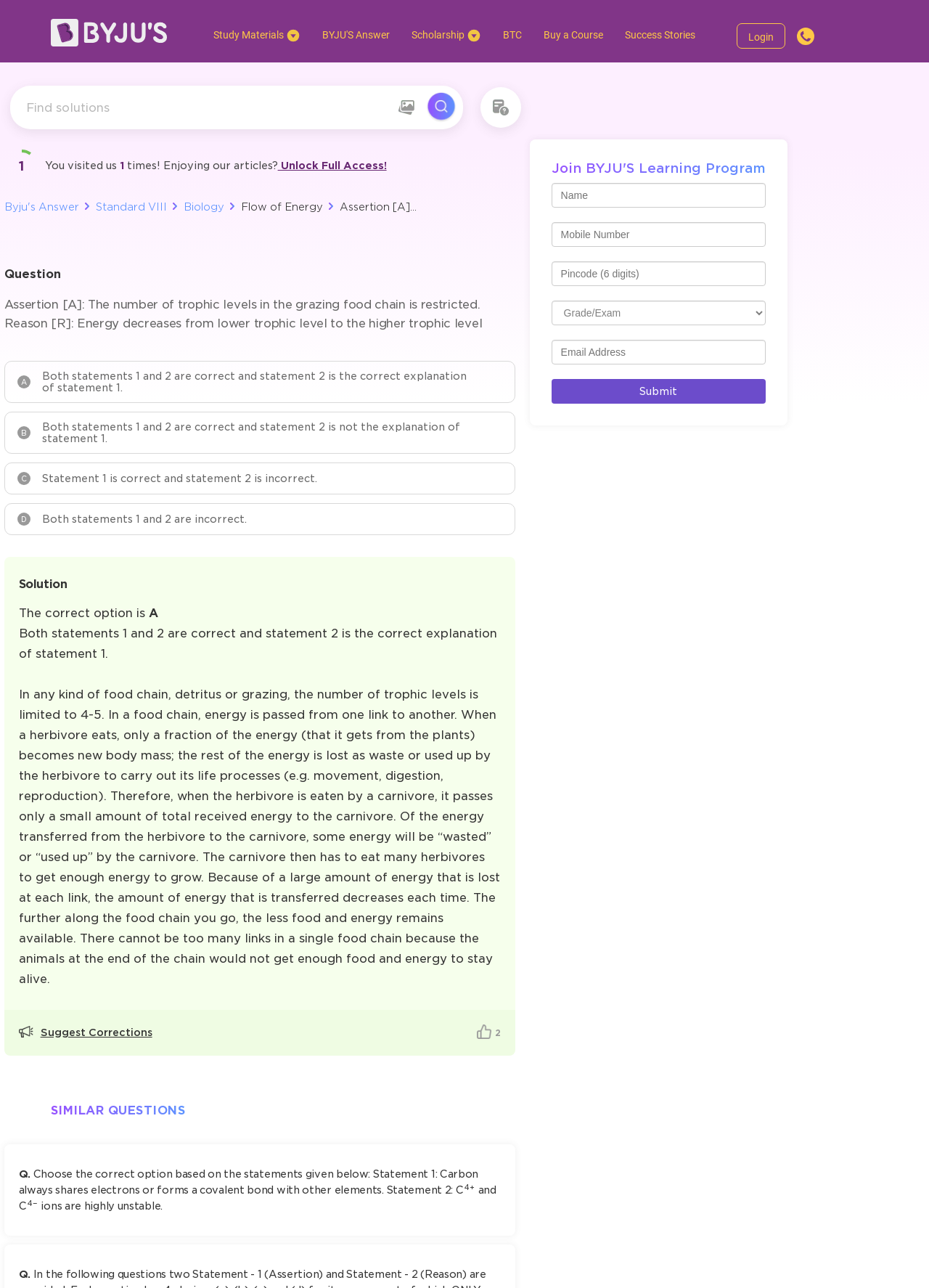Present a detailed account of what is displayed on the webpage.

This webpage appears to be an educational platform, specifically a question-answer page focused on biology. At the top, there is a prominent image and a series of buttons, including "Study Materials", "BYJU'S Answer", "Scholarship", "BTC", "Buy a Course", and "Success Stories". 

Below these buttons, there is a search bar with a camera icon and a search icon. To the right of the search bar, there is an image and a text "You visited us 1 times! Enjoying our articles?". 

On the left side, there are links to "Byju's Answer", "Standard VIII", "Biology", and "Flow of Energy", each accompanied by a thumbs-up icon. 

The main content of the page is a question-answer section. The question is "Assertion [A]: The number of trophic levels in the grazing food chain is restricted. Reason [R]: Energy decreases from lower trophic level to the higher trophic level". This is followed by four options, labeled A, B, C, and D. 

Below the options, there is a solution section that explains the correct answer, which is option A. The explanation is a detailed text that discusses the concept of energy flow in food chains. 

At the bottom of the page, there are additional features, including a flag icon, a "Suggest Corrections" button, and a "SIMILAR QUESTIONS" section with a link to another question. There is also a form to submit user information, including name, mobile number, pincode, and email address, with a "Submit" button.